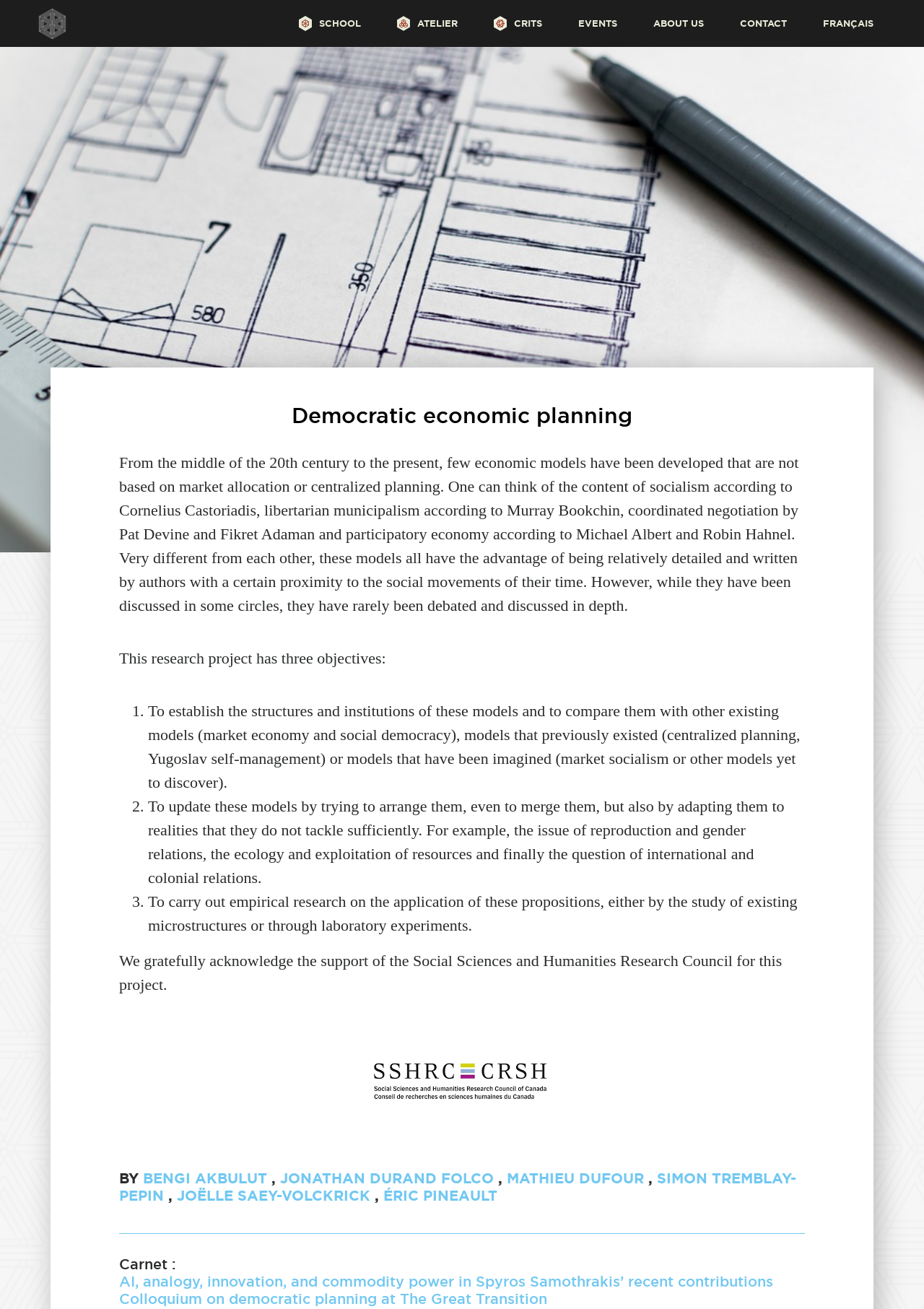Please identify the bounding box coordinates of the element's region that I should click in order to complete the following instruction: "Click the CONTACT link". The bounding box coordinates consist of four float numbers between 0 and 1, i.e., [left, top, right, bottom].

[0.781, 0.0, 0.871, 0.036]